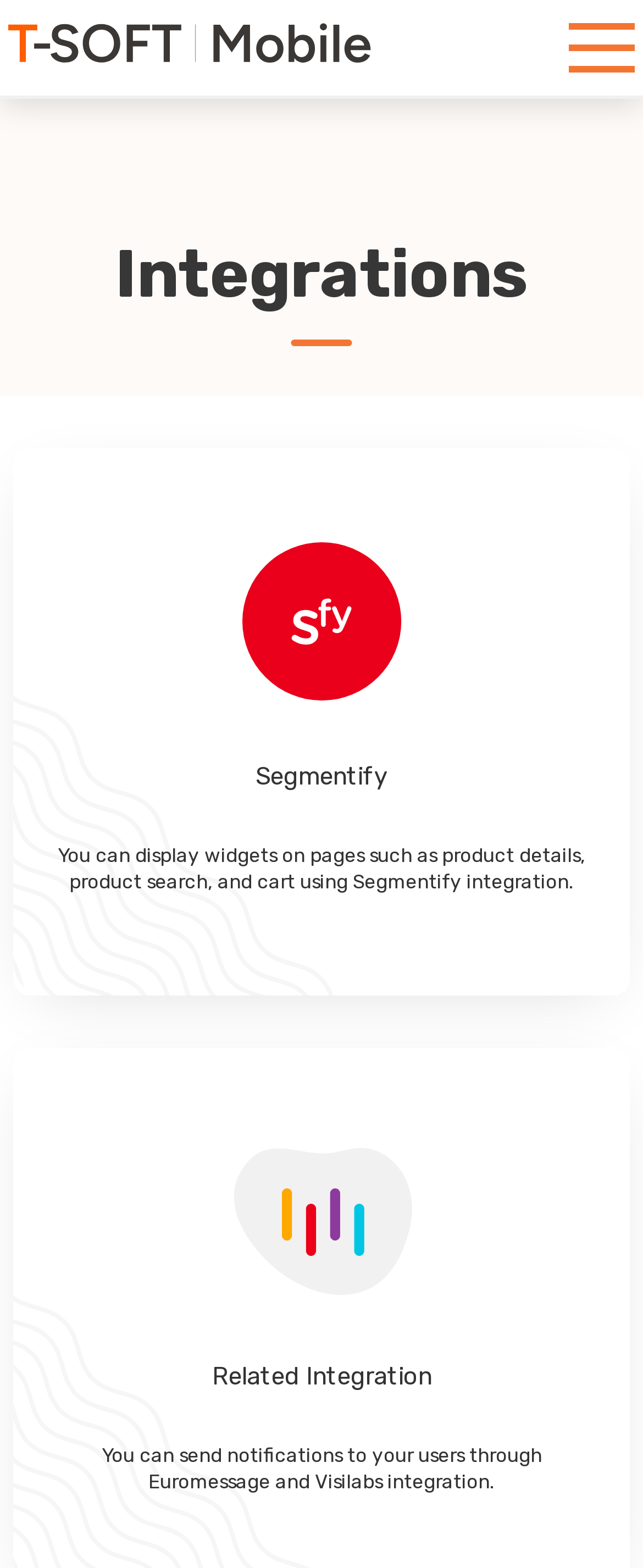Utilize the details in the image to thoroughly answer the following question: How many integration features are shown on the webpage?

The webpage displays two integration features, namely Segmentify and Euromessage and Visilabs, with corresponding images and descriptions.